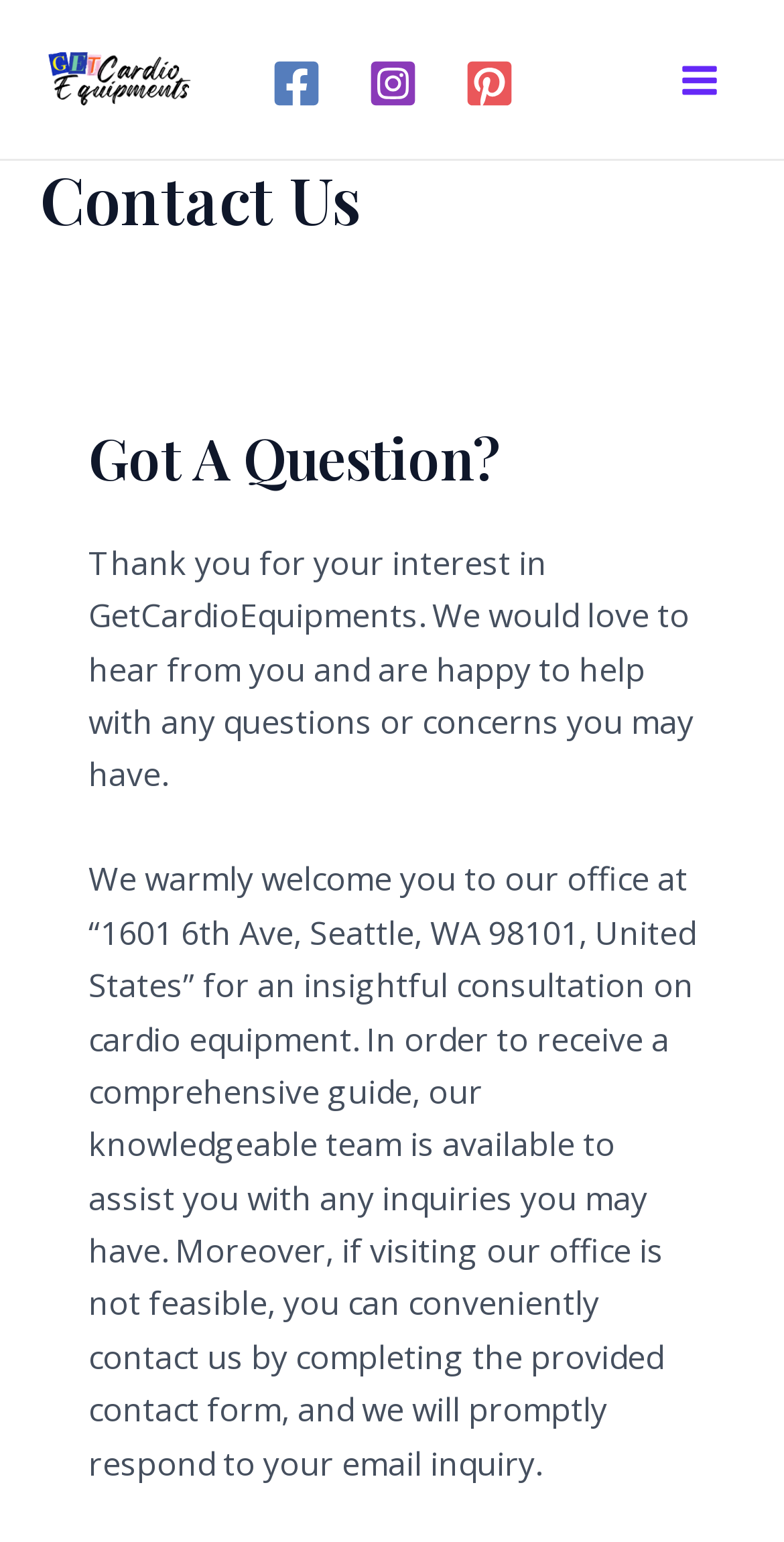Give a detailed account of the webpage.

The webpage is a contact page for Cardio Equipment, a fitness equipment company. At the top left, there are three social media links, Facebook, Instagram, and Pinterest, each accompanied by an image. To the right of these links, there is a main menu button. 

Below the social media links, there is a header section with a heading "Contact Us". Underneath this header, there is a section with a heading "Got A Question?" followed by two paragraphs of text. The first paragraph welcomes users to contact Cardio Equipment and expresses the company's willingness to help with any questions or concerns. The second paragraph provides more details about visiting the company's office or contacting them through a form on the page.